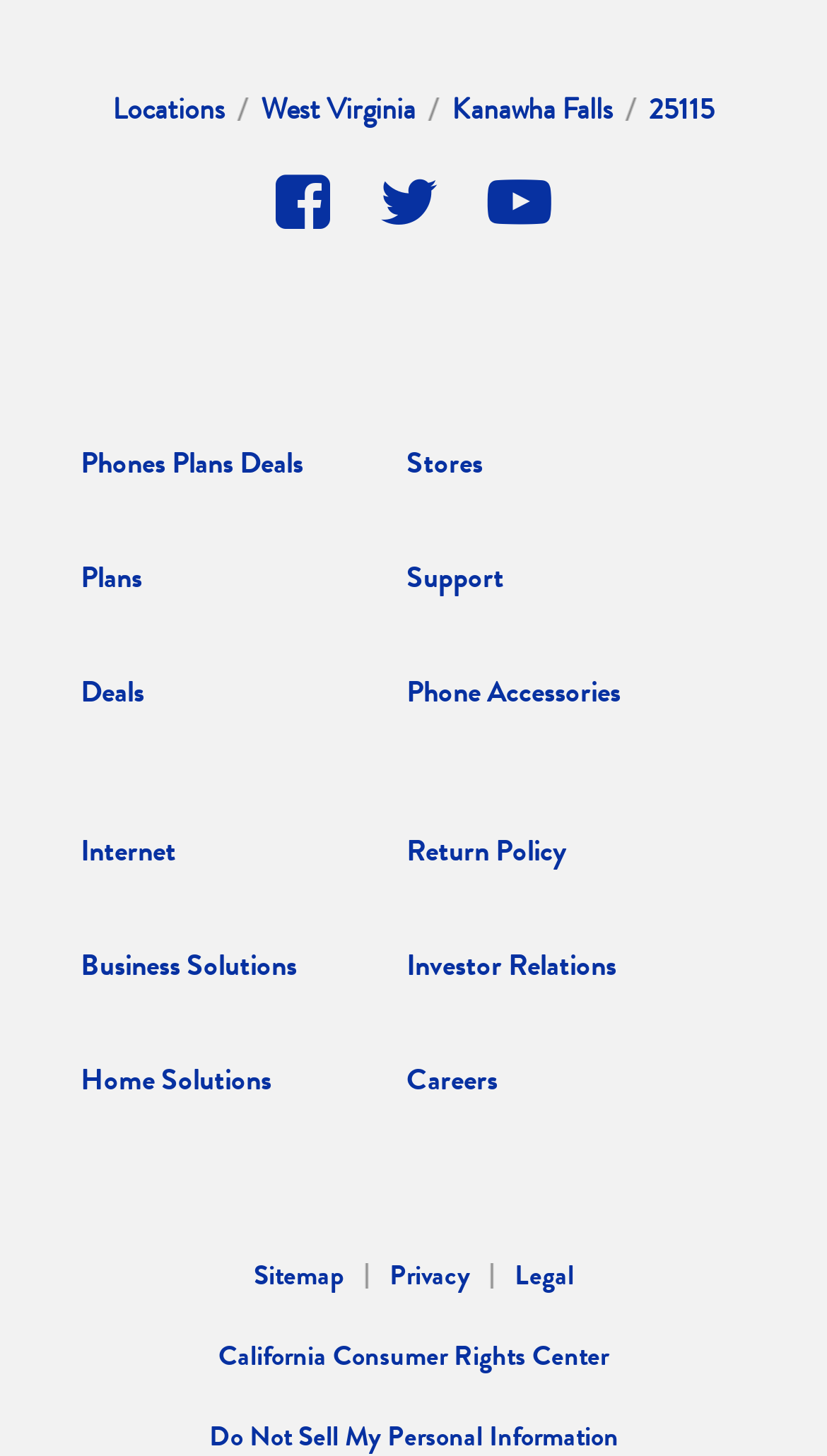How many links are there in the top row?
From the image, respond using a single word or phrase.

4